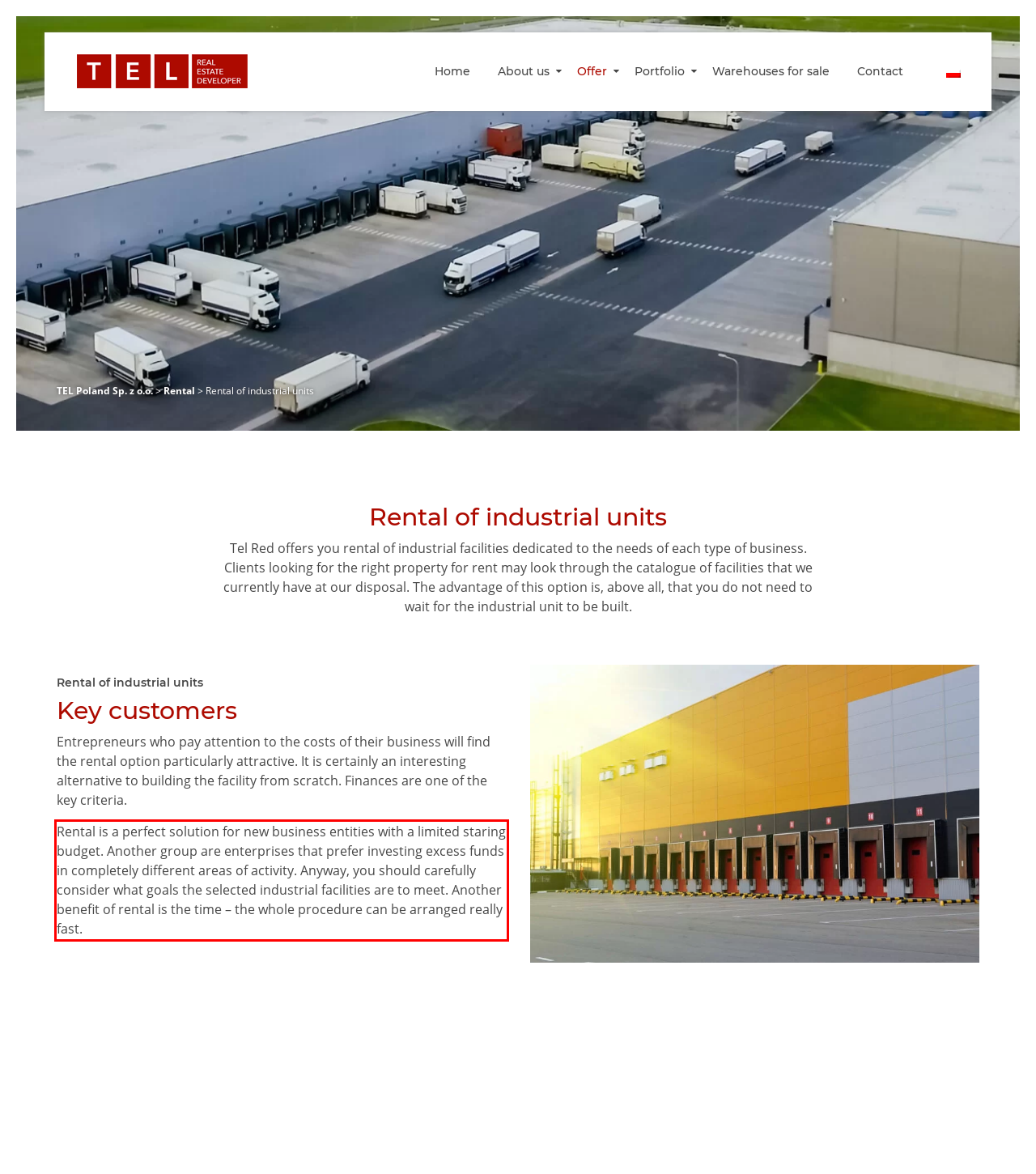Observe the screenshot of the webpage that includes a red rectangle bounding box. Conduct OCR on the content inside this red bounding box and generate the text.

Rental is a perfect solution for new business entities with a limited staring budget. Another group are enterprises that prefer investing excess funds in completely different areas of activity. Anyway, you should carefully consider what goals the selected industrial facilities are to meet. Another benefit of rental is the time – the whole procedure can be arranged really fast.